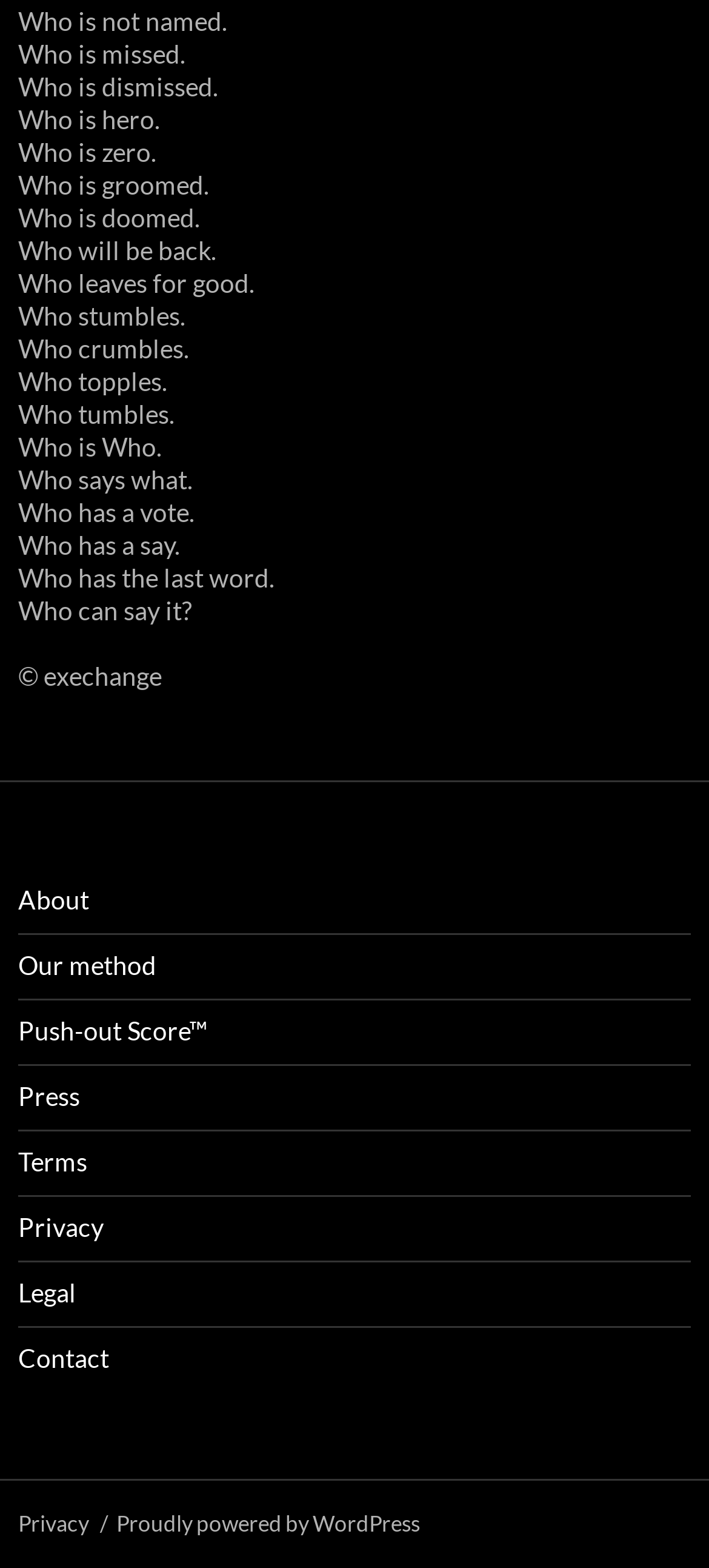What is the last phrase on the webpage?
Provide a detailed answer to the question using information from the image.

I looked at the bottom of the webpage and found the last phrase, which is 'Proudly powered by WordPress', a link element.